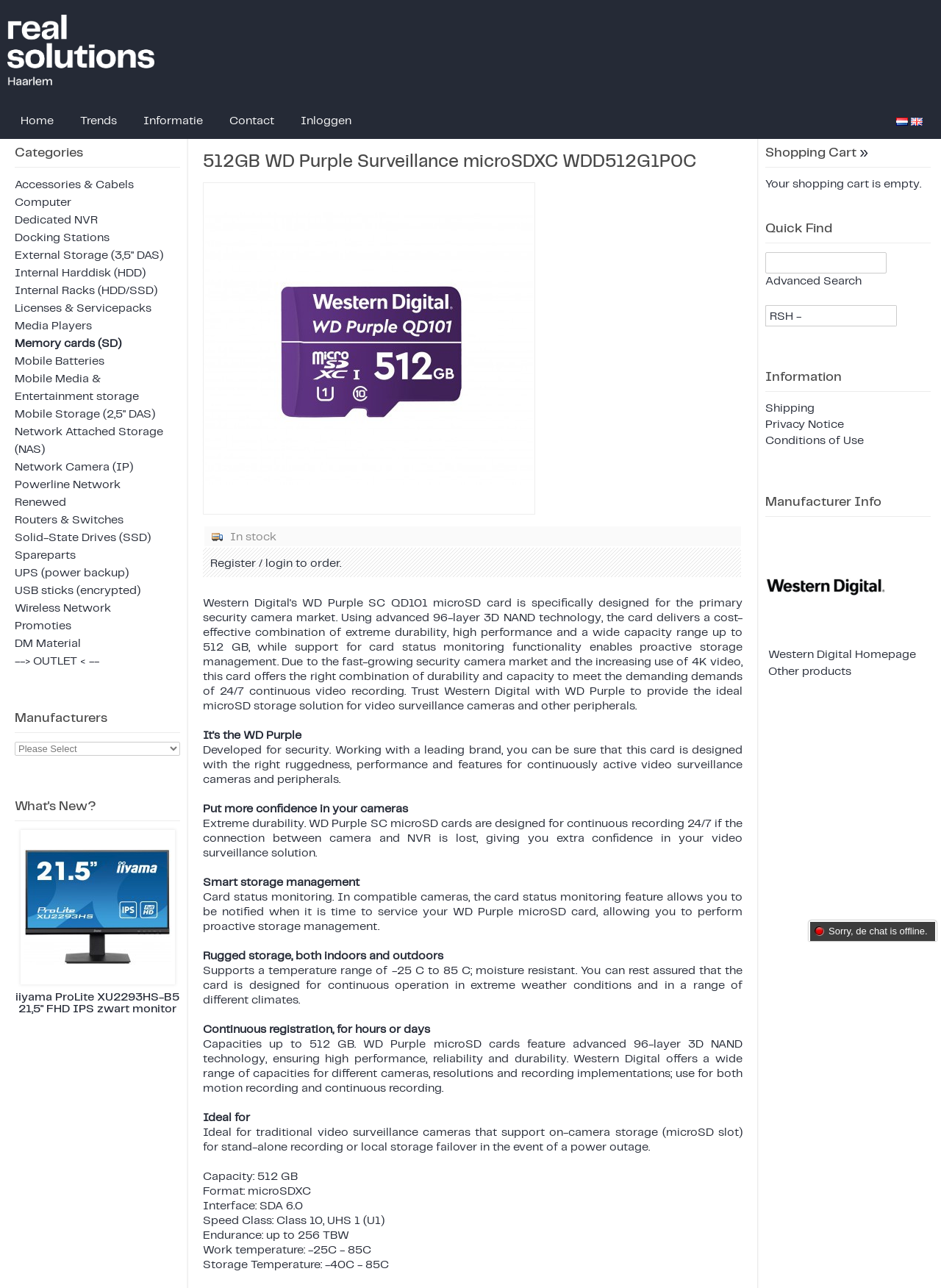What is the benefit of using WD Purple SC microSD cards?
Please use the image to provide an in-depth answer to the question.

The webpage states that using WD Purple SC microSD cards gives extra confidence in video surveillance solution, implying that they provide a reliable and durable storage solution for surveillance cameras.